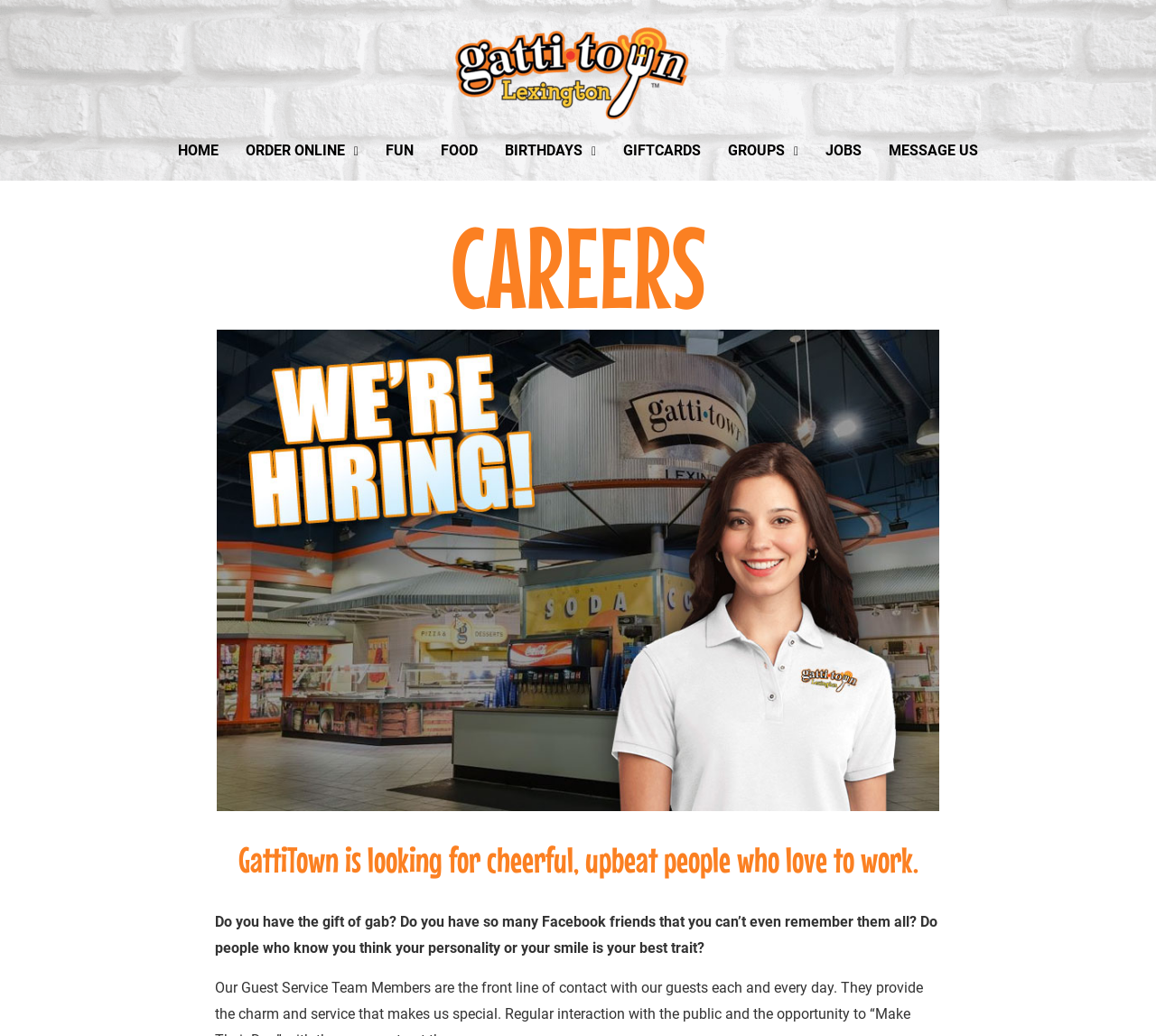What is the tone of the job description?
Based on the screenshot, answer the question with a single word or phrase.

Cheerful and upbeat